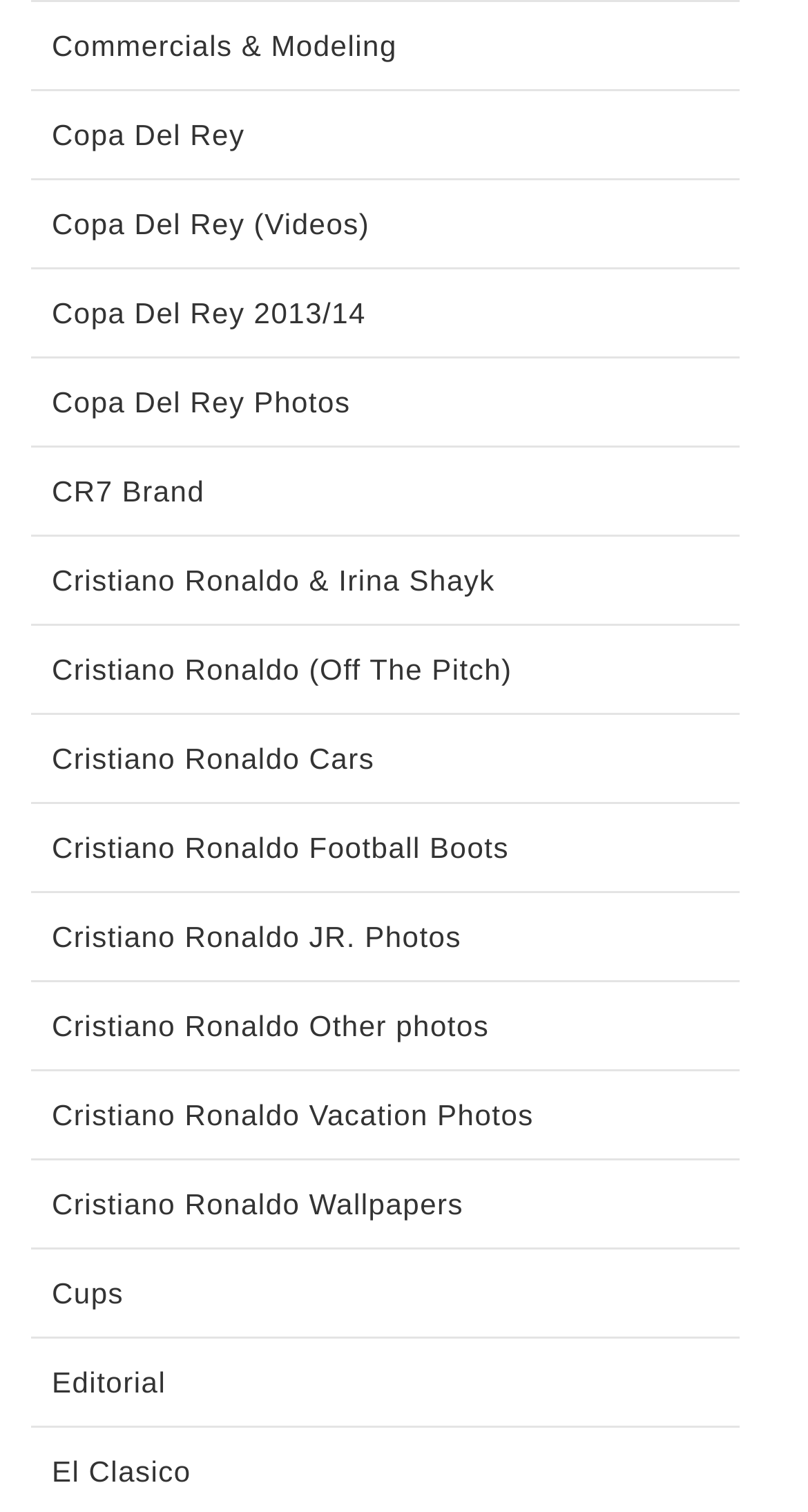Answer the question in a single word or phrase:
What is the last link on the webpage?

El Clasico